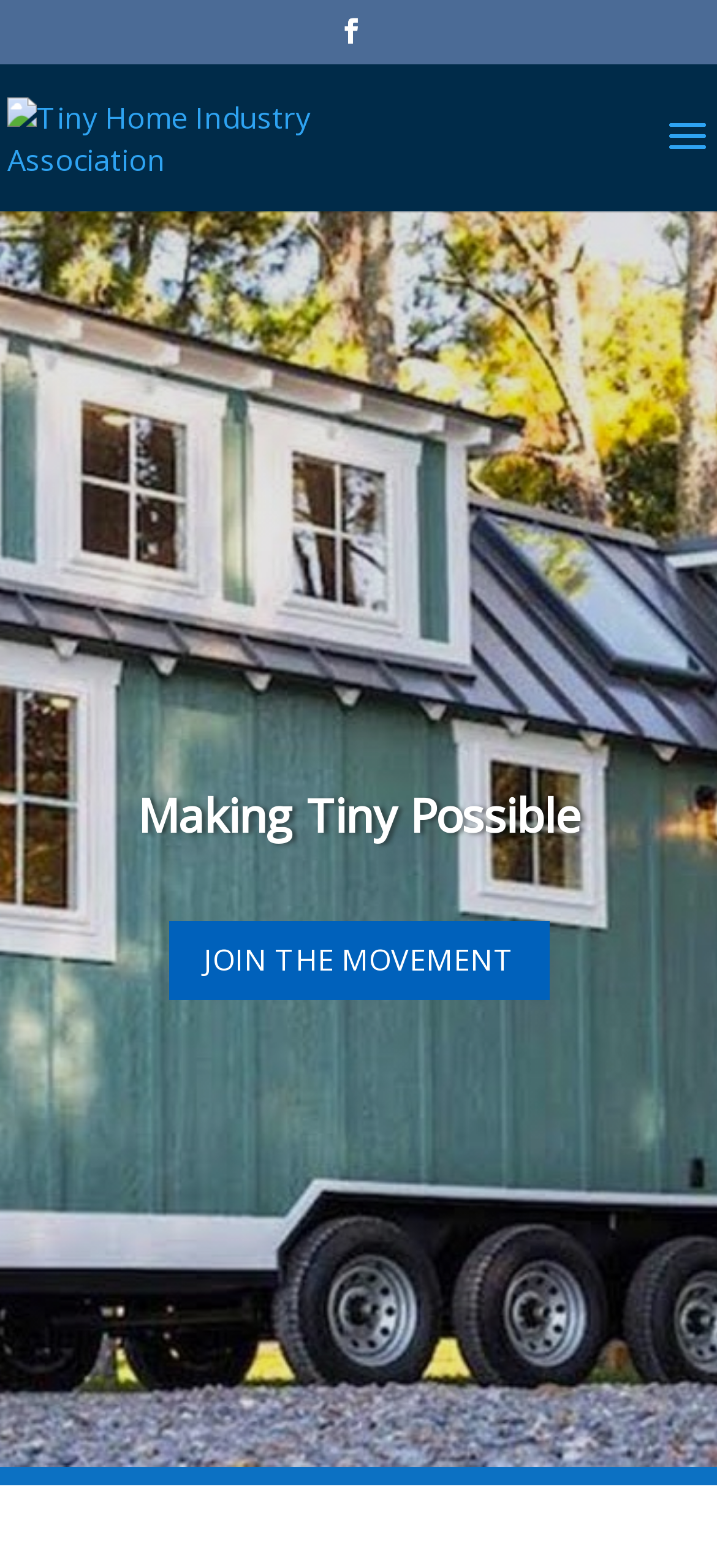Answer this question in one word or a short phrase: Is there an image on the webpage?

Yes